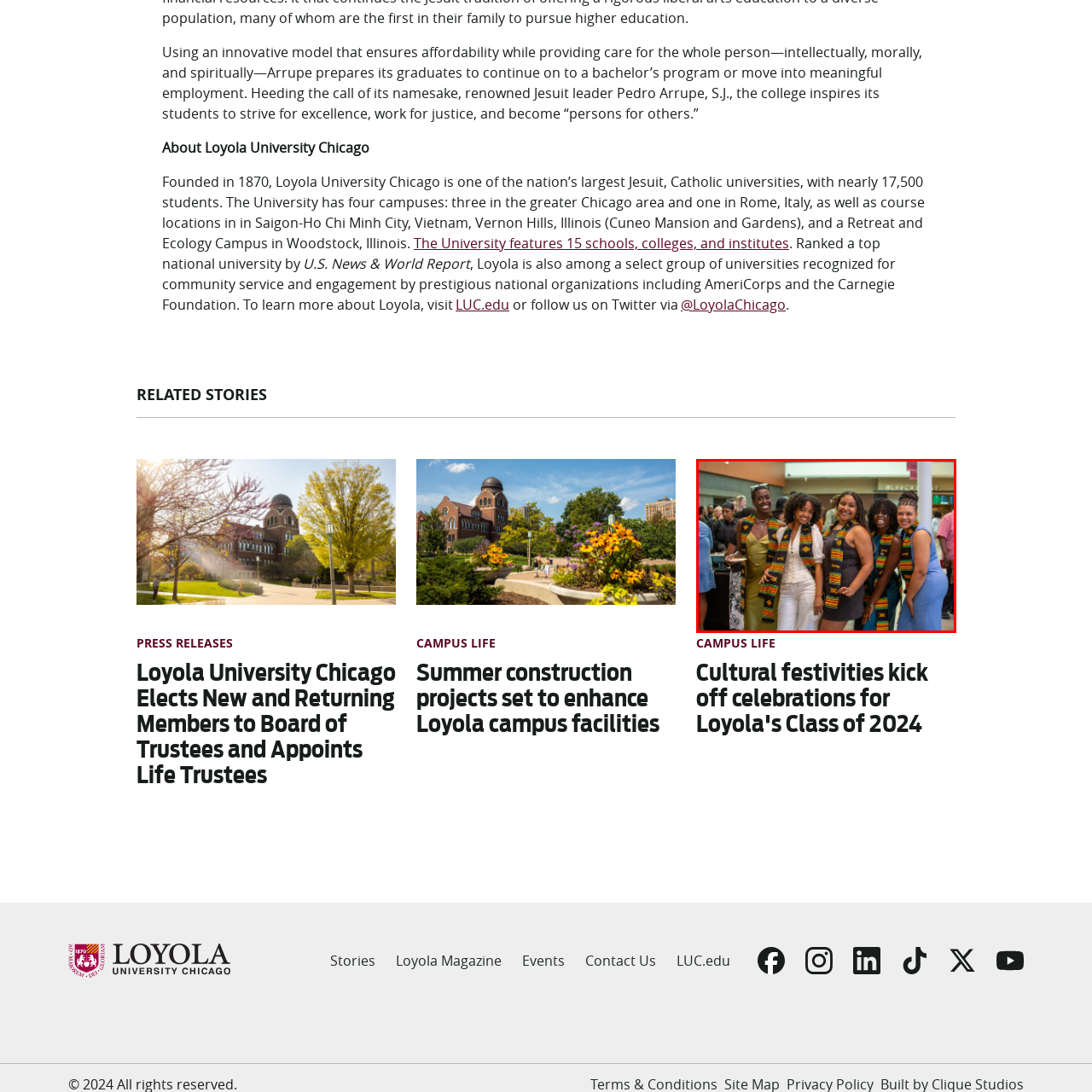Explain comprehensively what is shown in the image marked by the red outline.

The image captures a joyful gathering of five young women, proudly wearing traditional Kente cloth stoles adorned with vibrant colors. They are standing close together, smiling warmly at the camera, suggesting a celebration or commemorative event. The setting appears to be a spacious indoor venue, likely at a university, given the backdrop filled with attendees and a hint of campus life. The women exude confidence and camaraderie, indicating a shared experience or achievement, possibly related to academic success or cultural festivities. This moment reflects community, pride, and the rich heritage celebrated at Loyola University Chicago, particularly in connection with its diverse student body.